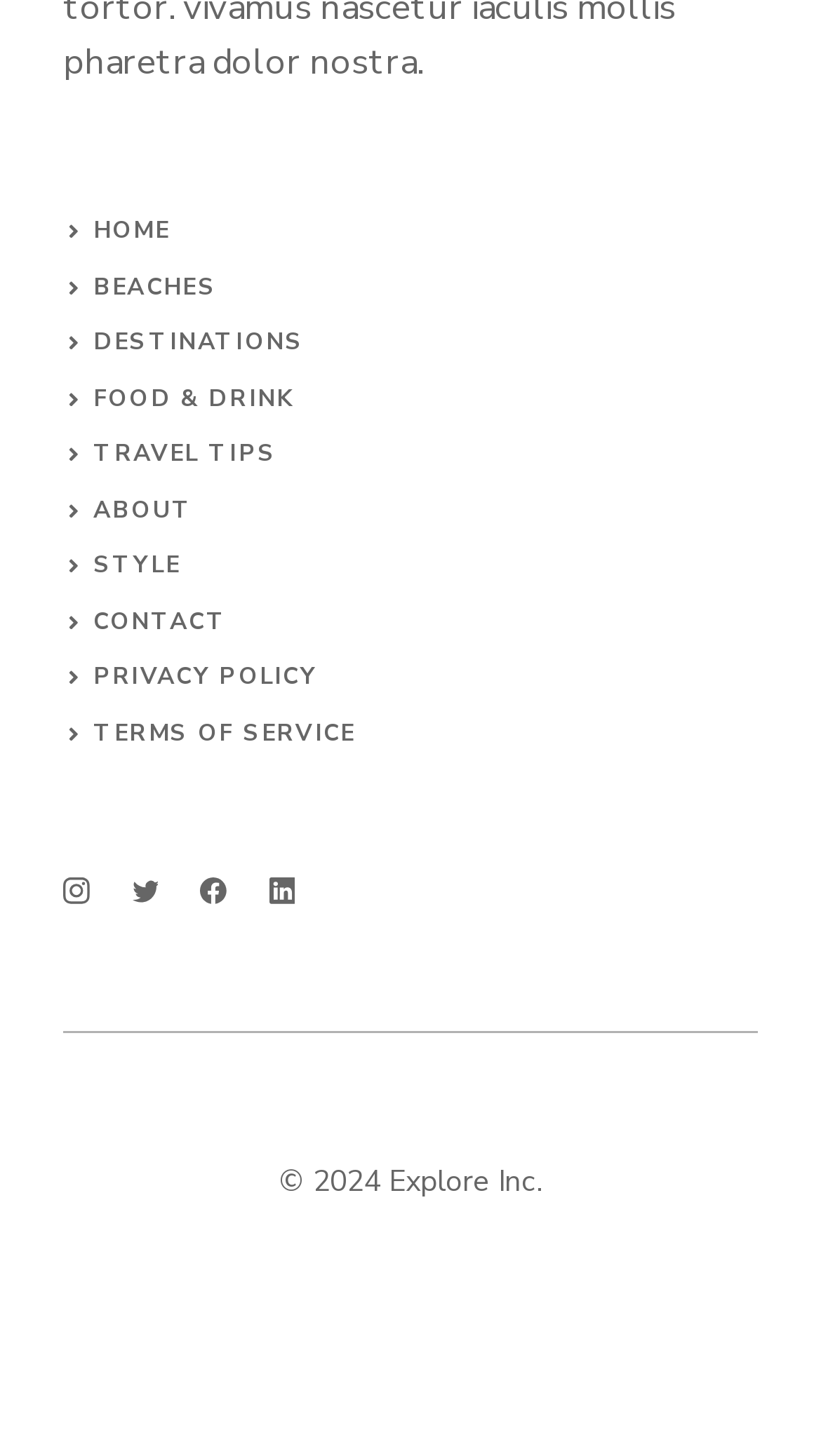Given the description of the UI element: "Travel Tips", predict the bounding box coordinates in the form of [left, top, right, bottom], with each value being a float between 0 and 1.

[0.114, 0.301, 0.337, 0.323]